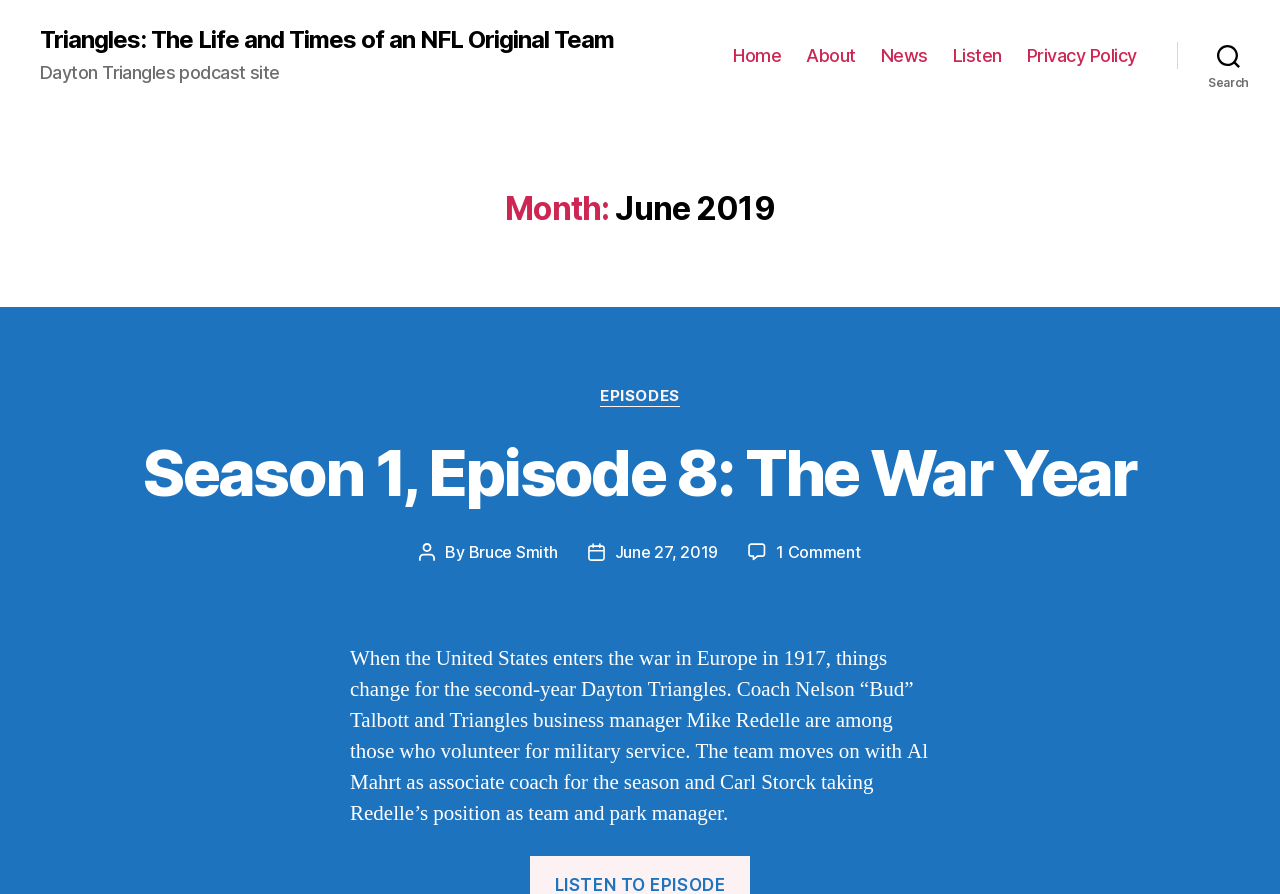Find and provide the bounding box coordinates for the UI element described with: "About".

[0.63, 0.05, 0.669, 0.074]